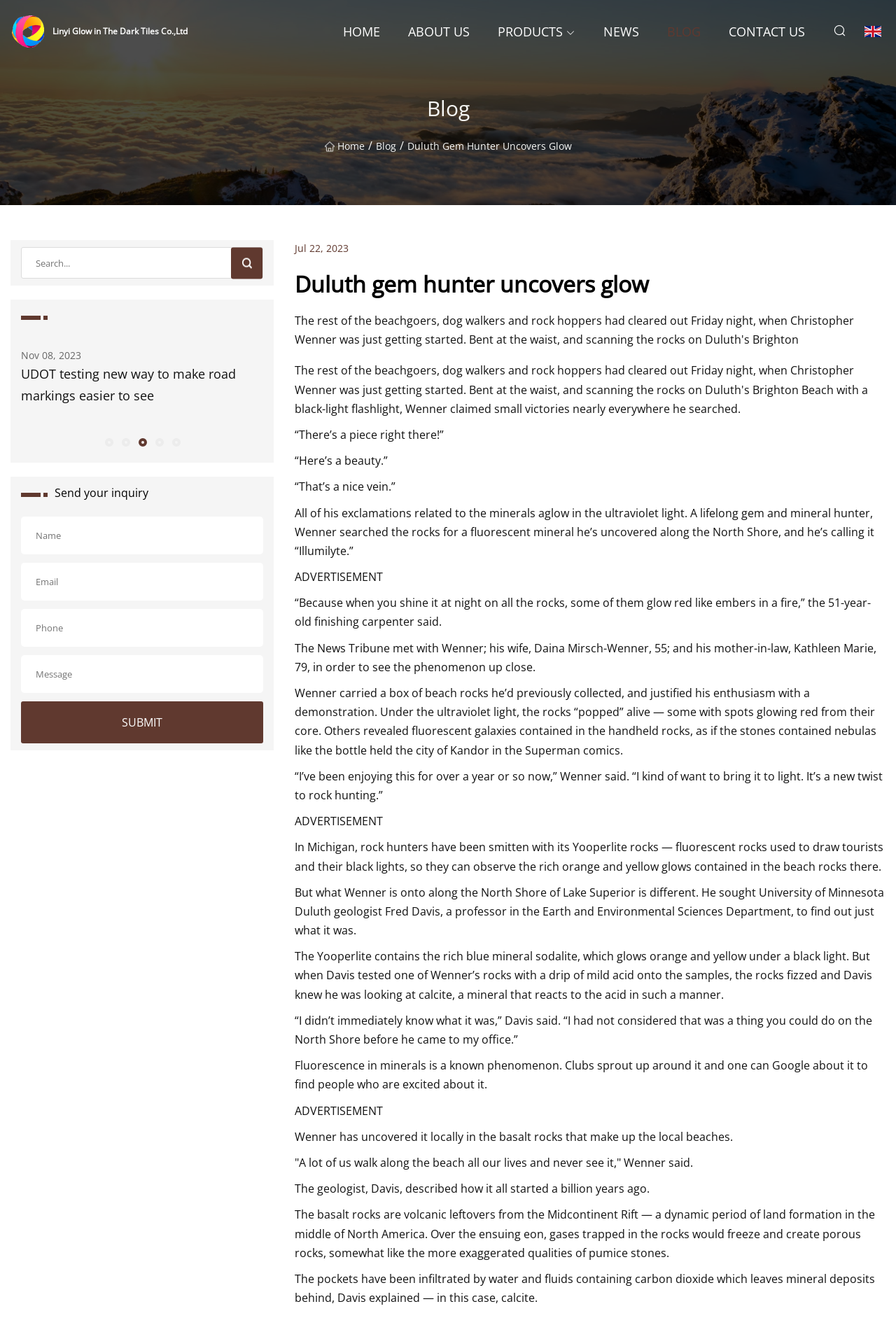What is the name of the mineral that glows under ultraviolet light?
Using the image as a reference, answer with just one word or a short phrase.

Calcite